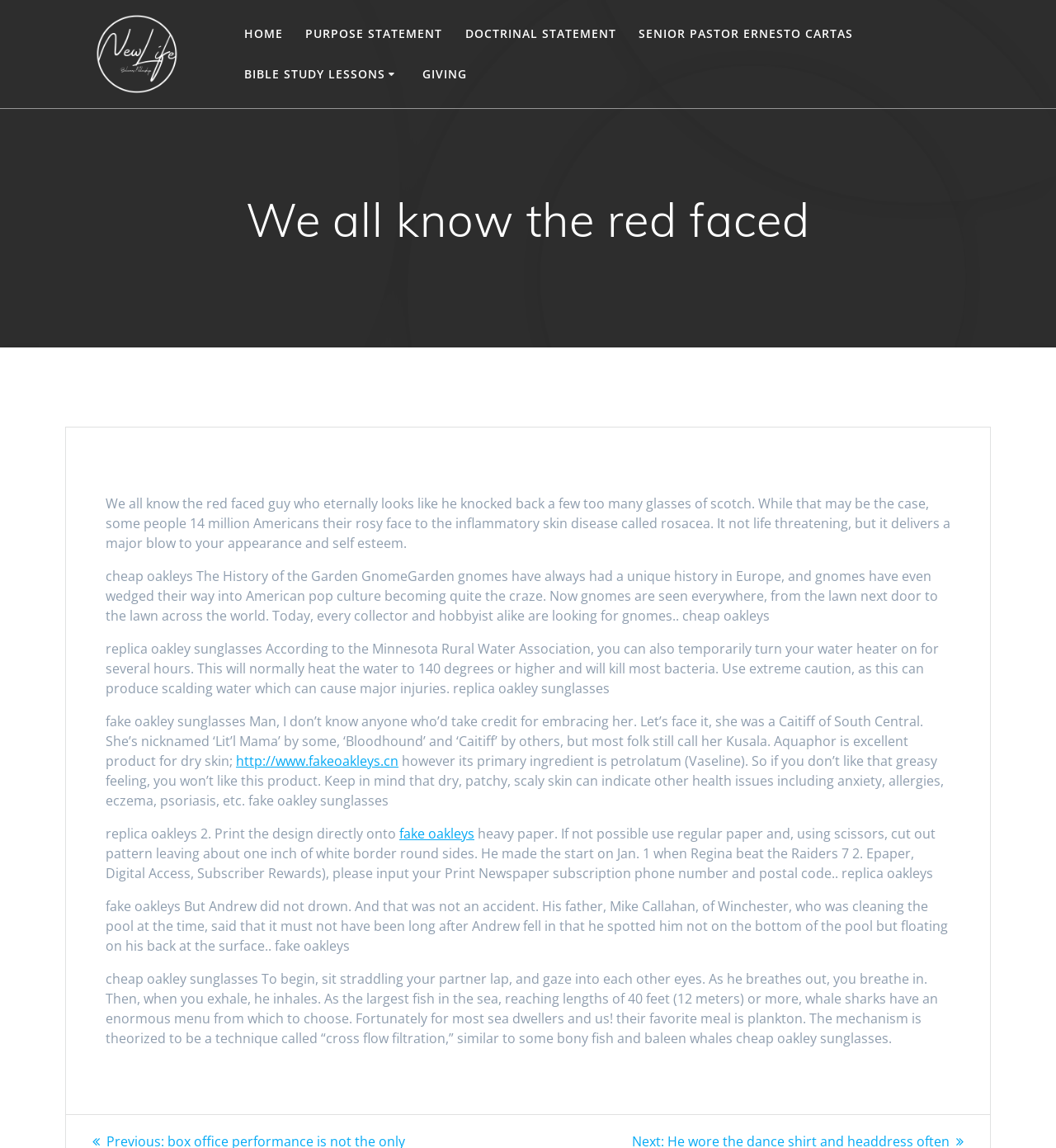Respond to the following question with a brief word or phrase:
What is the name of the fellowship?

New Life Believers Fellowship